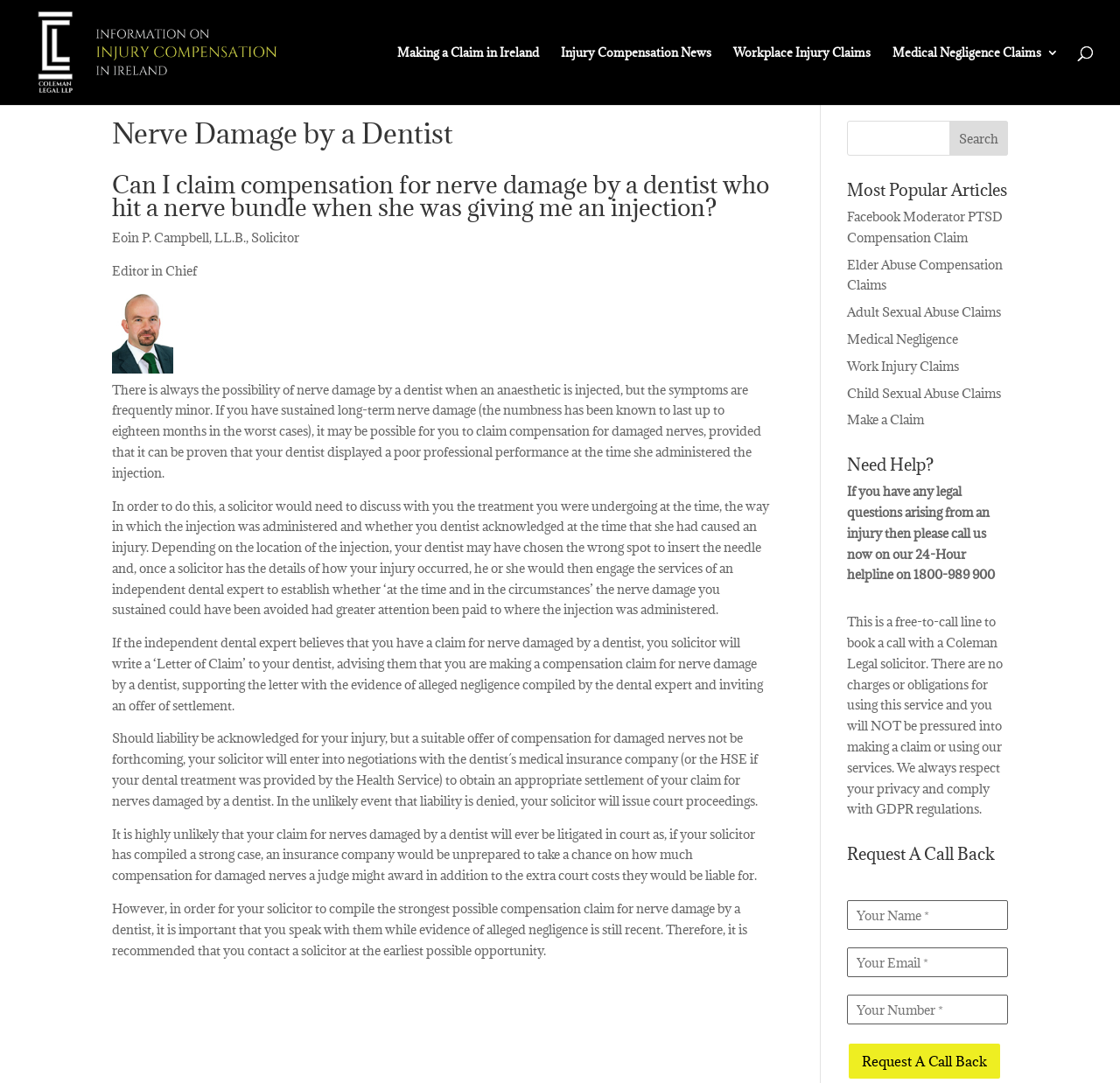Identify the bounding box coordinates of the section to be clicked to complete the task described by the following instruction: "Call the 24-Hour helpline". The coordinates should be four float numbers between 0 and 1, formatted as [left, top, right, bottom].

[0.816, 0.523, 0.888, 0.538]